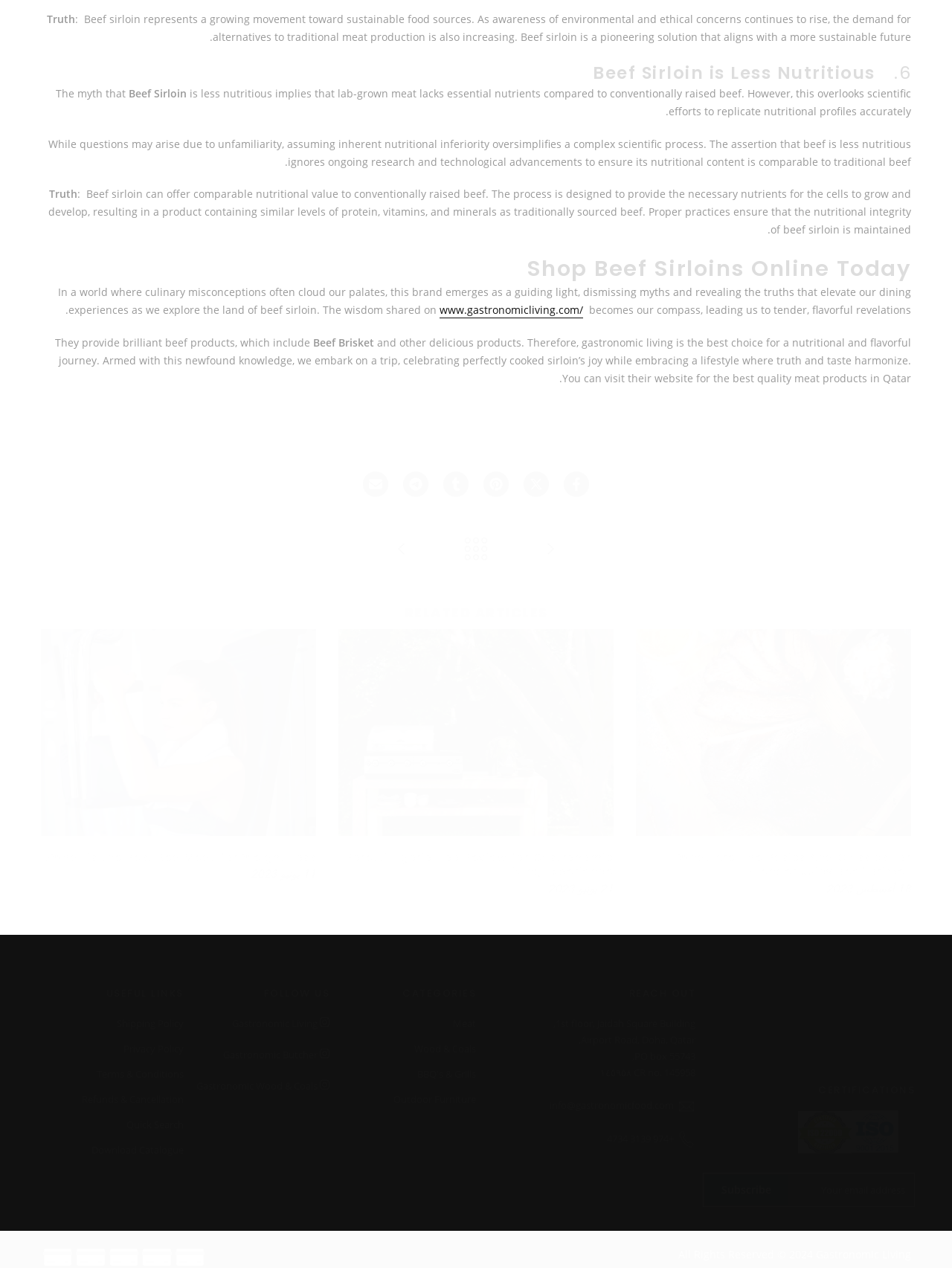Identify the bounding box coordinates for the element you need to click to achieve the following task: "Shop Beef Sirloins Online Today". The coordinates must be four float values ranging from 0 to 1, formatted as [left, top, right, bottom].

[0.043, 0.2, 0.957, 0.224]